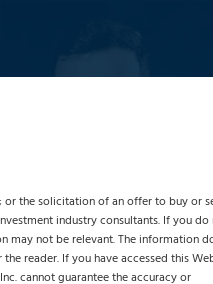Compose a detailed narrative for the image.

The image features Reed Clark, a seasoned investment professional who holds the title of Fixed Income Analyst at Reams Asset Management. His expertise is underscored by a commitment to a value-oriented investment philosophy, which is a cornerstone of the firm. With a wealth of industry experience and a deep understanding of the fixed income market, Reed plays a crucial role in delivering consistent investment strategies to clients. The firm prides itself on the stability and continuity of its investment team, which contributes to enduring client relationships and trust.